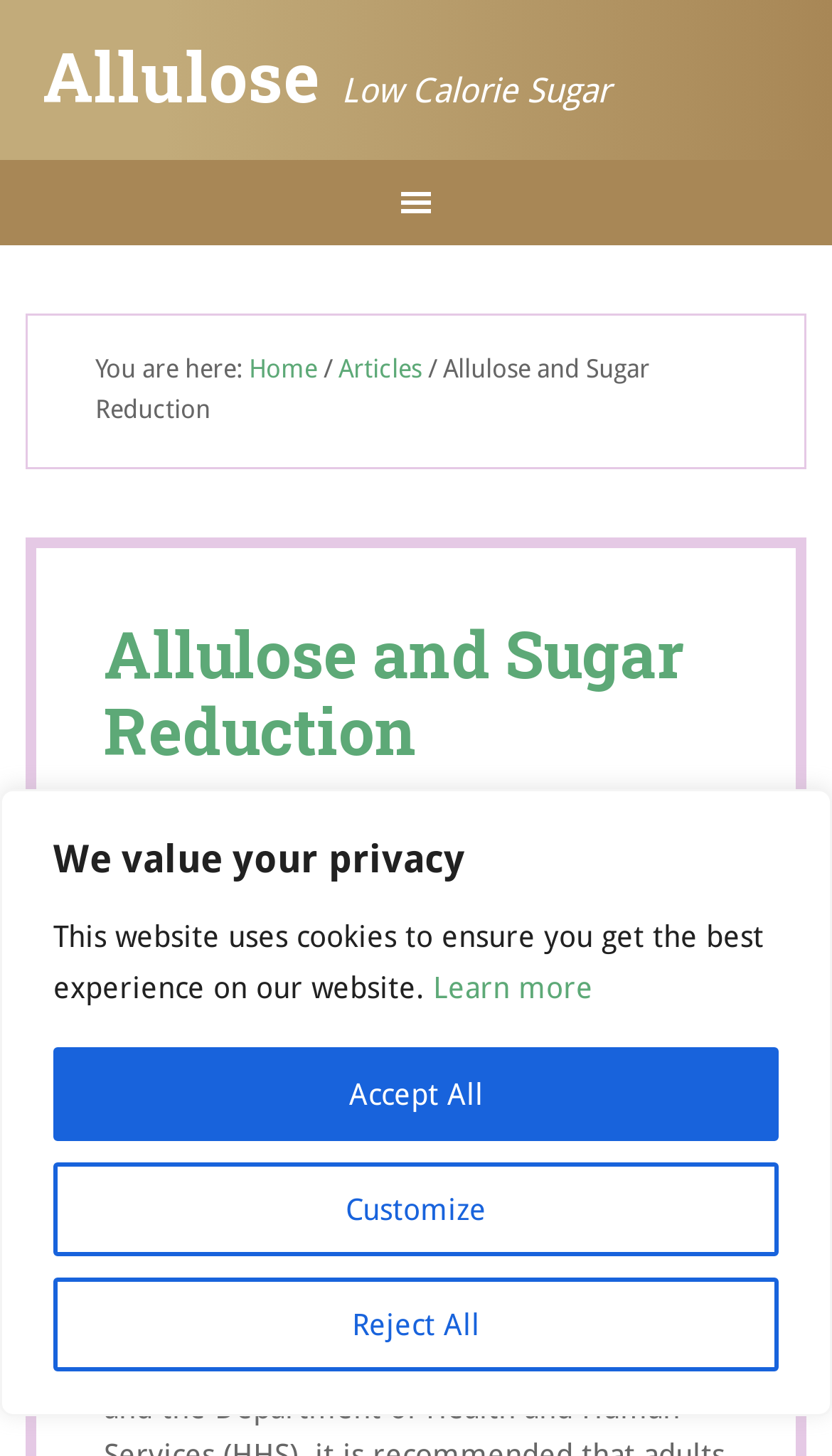Please identify the bounding box coordinates of the clickable area that will fulfill the following instruction: "click the 'Allulose' link". The coordinates should be in the format of four float numbers between 0 and 1, i.e., [left, top, right, bottom].

[0.051, 0.021, 0.385, 0.083]